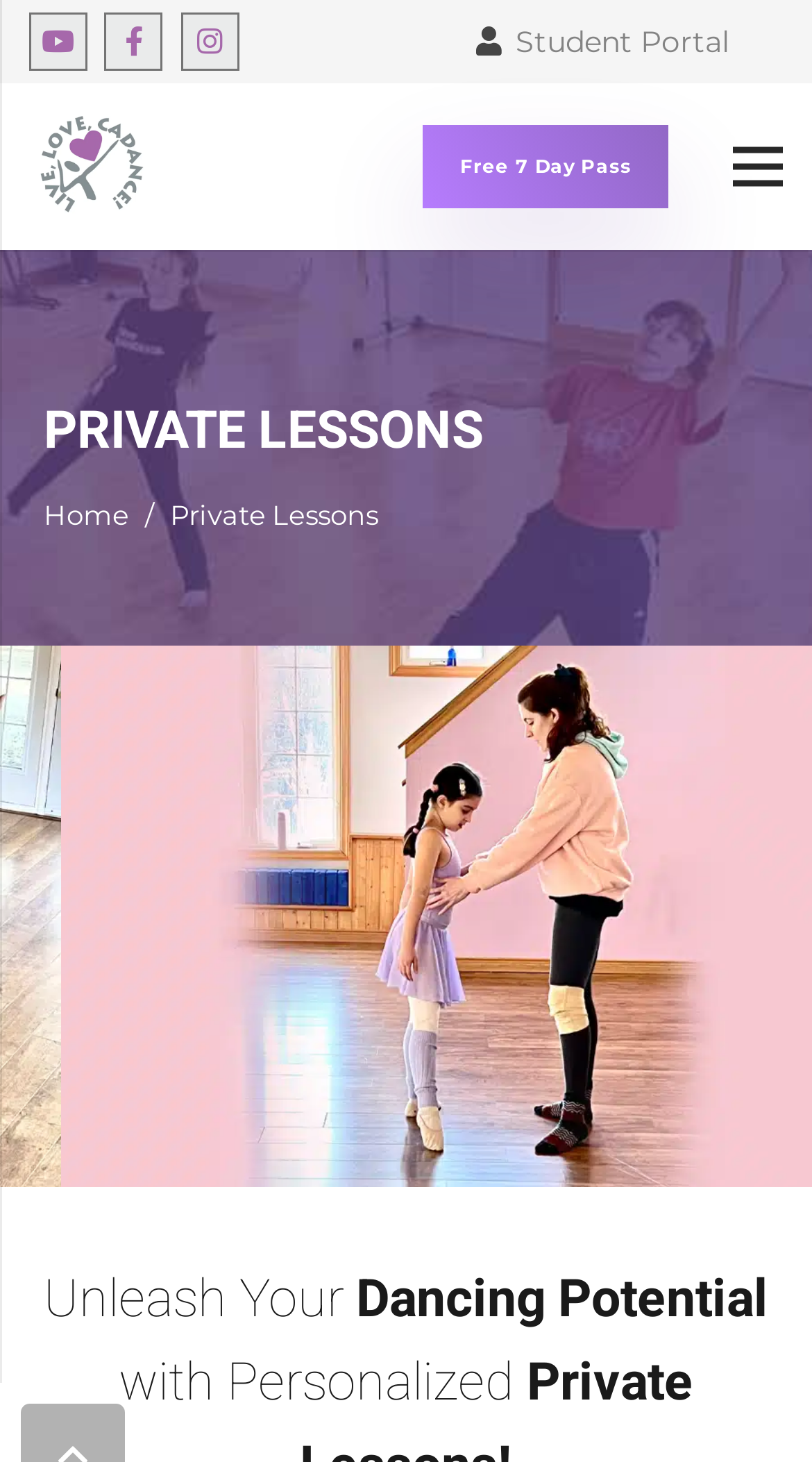Please indicate the bounding box coordinates for the clickable area to complete the following task: "Open the menu". The coordinates should be specified as four float numbers between 0 and 1, i.e., [left, top, right, bottom].

[0.874, 0.078, 0.993, 0.15]